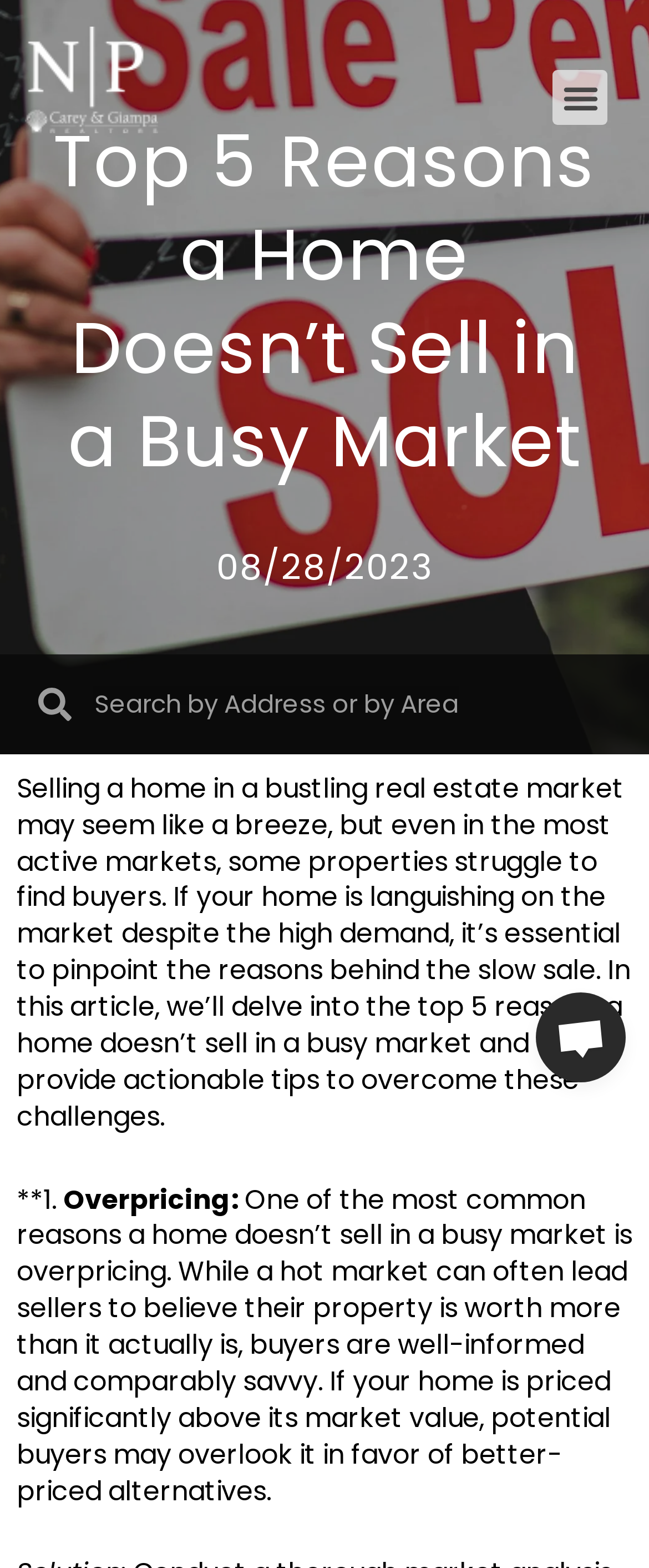Extract the bounding box coordinates for the described element: "alt="NP_new_logo.png" title="NP_new_logo.png"". The coordinates should be represented as four float numbers between 0 and 1: [left, top, right, bottom].

[0.038, 0.016, 0.244, 0.084]